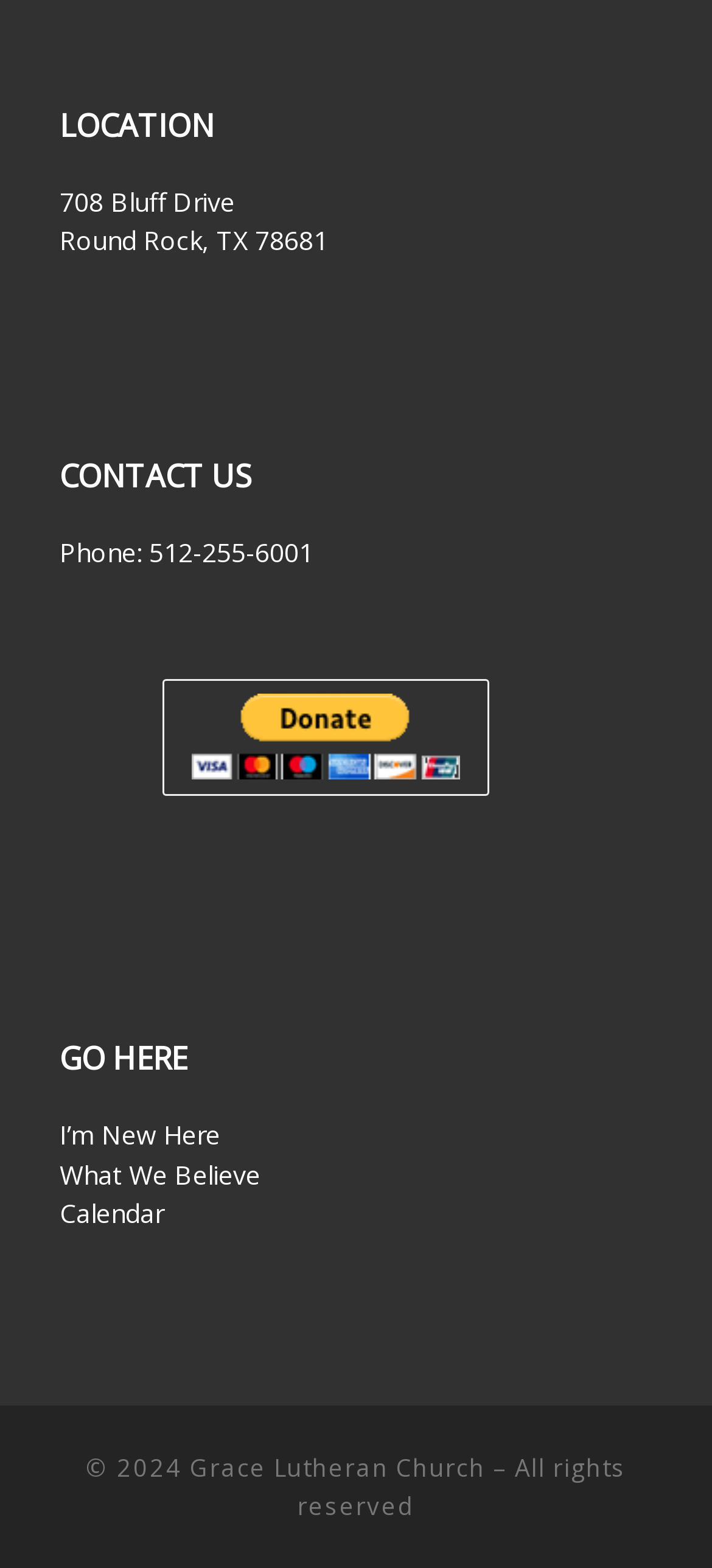Locate the bounding box coordinates of the element's region that should be clicked to carry out the following instruction: "View the calendar". The coordinates need to be four float numbers between 0 and 1, i.e., [left, top, right, bottom].

[0.084, 0.762, 0.23, 0.784]